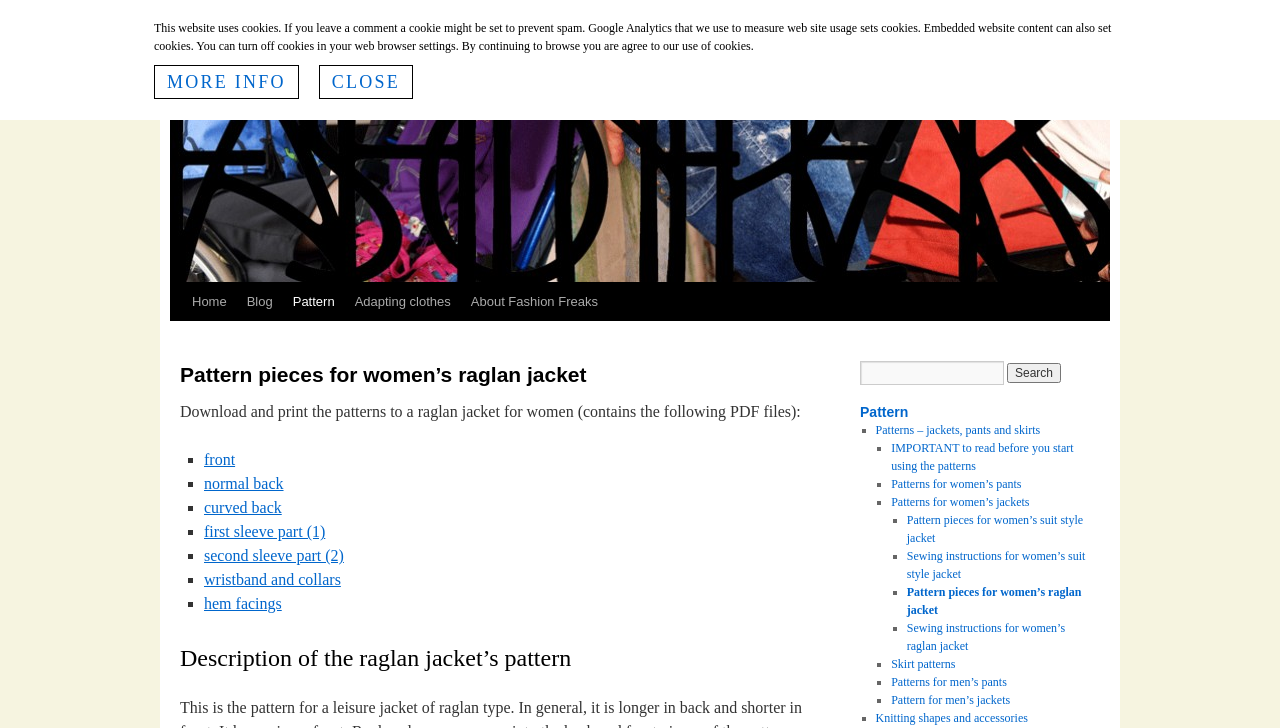Answer the following query concisely with a single word or phrase:
How many pattern pieces are available for the women's raglan jacket?

9